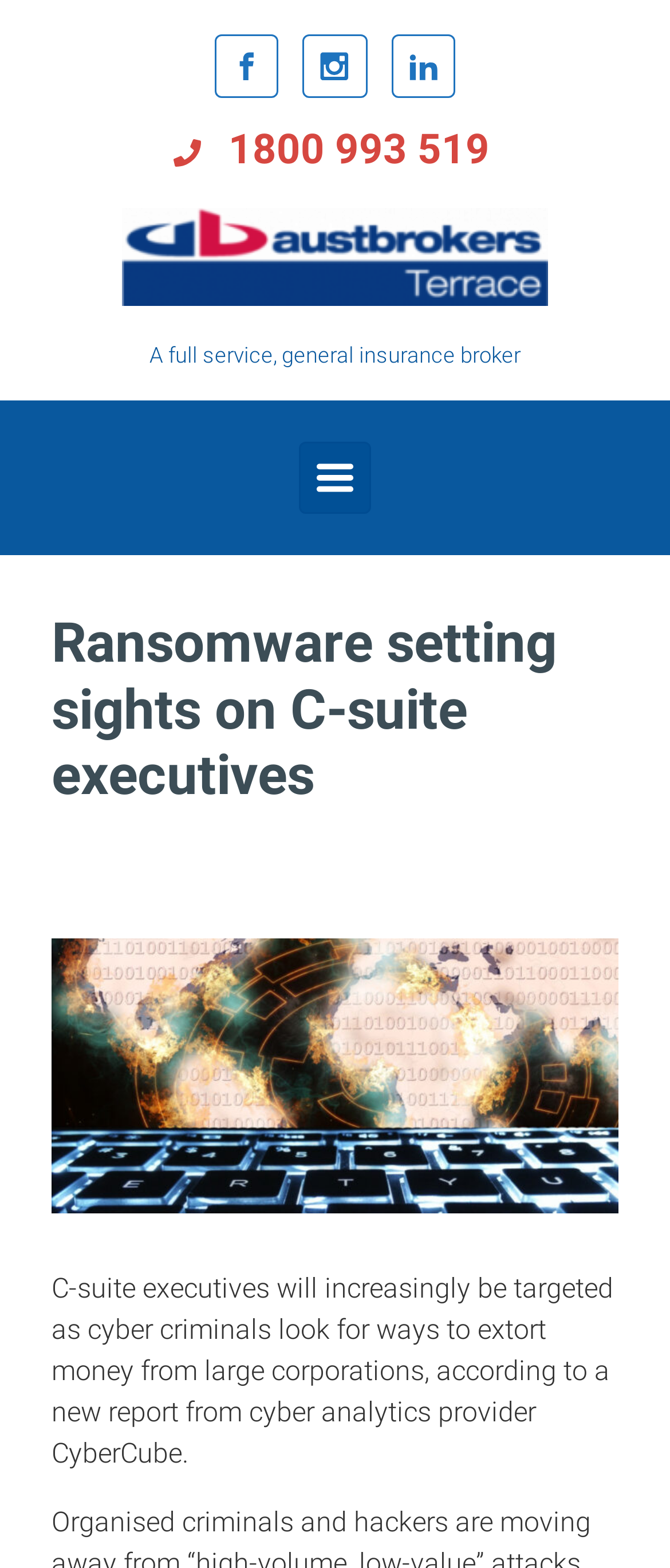Generate a comprehensive description of the webpage content.

The webpage appears to be an article or news page from Austbrokers Terrace Insurance, with a focus on a report about ransomware targeting C-suite executives. 

At the top of the page, there are three links side by side, followed by another link with a phone number "1800 993 519" slightly below them. To the right of these links, there is a larger link with the company name "Austbrokers Terrace Insurance | Adelaide | Melbourne", accompanied by an image with the same description. 

Below these elements, there is a brief description of the company as a "full service, general insurance broker". A primary button is located to the right of this text, which controls the primary menu when expanded. 

The main content of the page is headed by a title "Ransomware setting sights on C-suite executives", which is followed by a paragraph summarizing the report's findings, stating that C-suite executives will be increasingly targeted by cyber criminals to extort money from large corporations, according to a report from CyberCube.